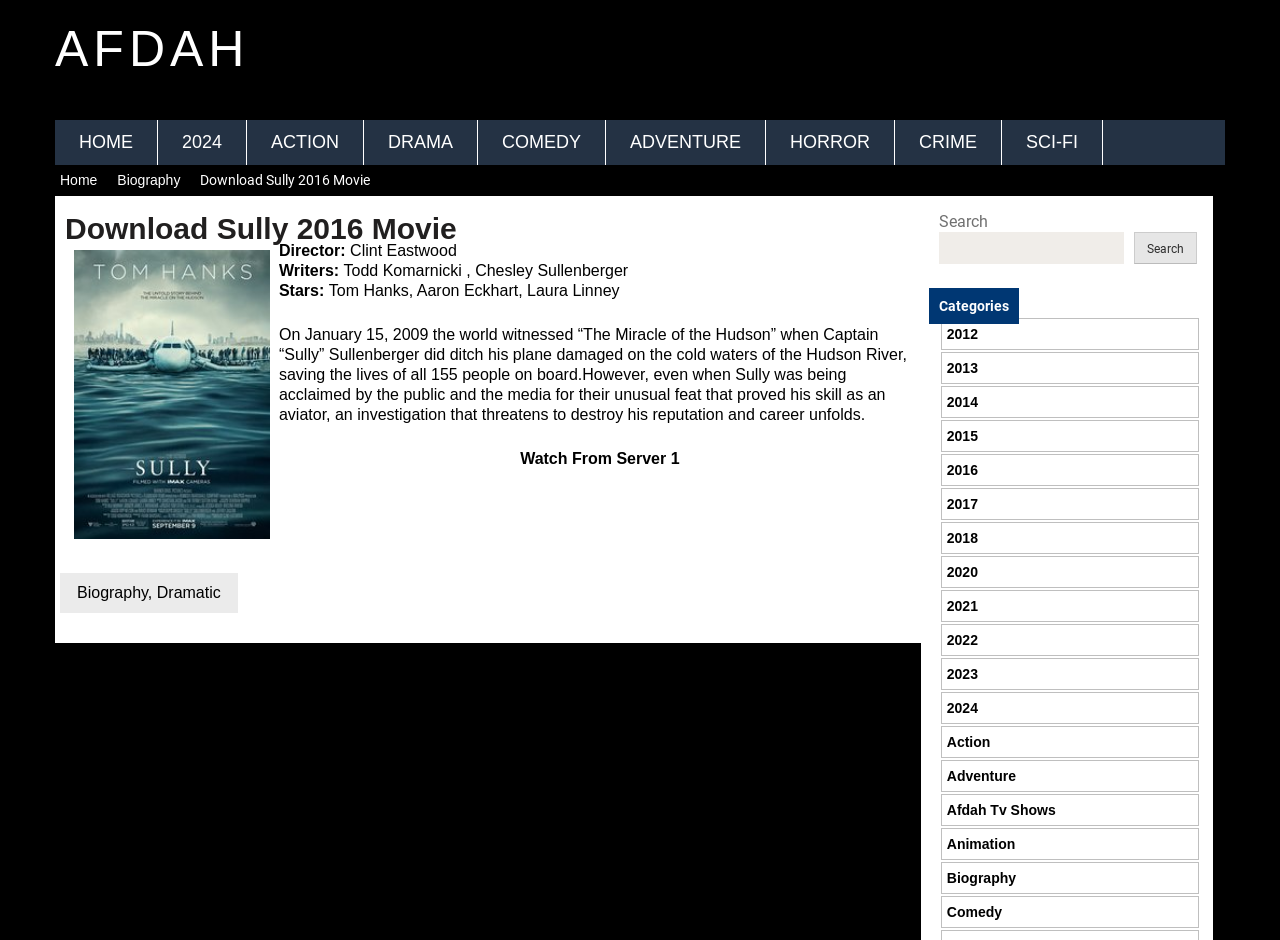Provide the bounding box coordinates for the area that should be clicked to complete the instruction: "Select the year '2016'".

[0.74, 0.491, 0.764, 0.508]